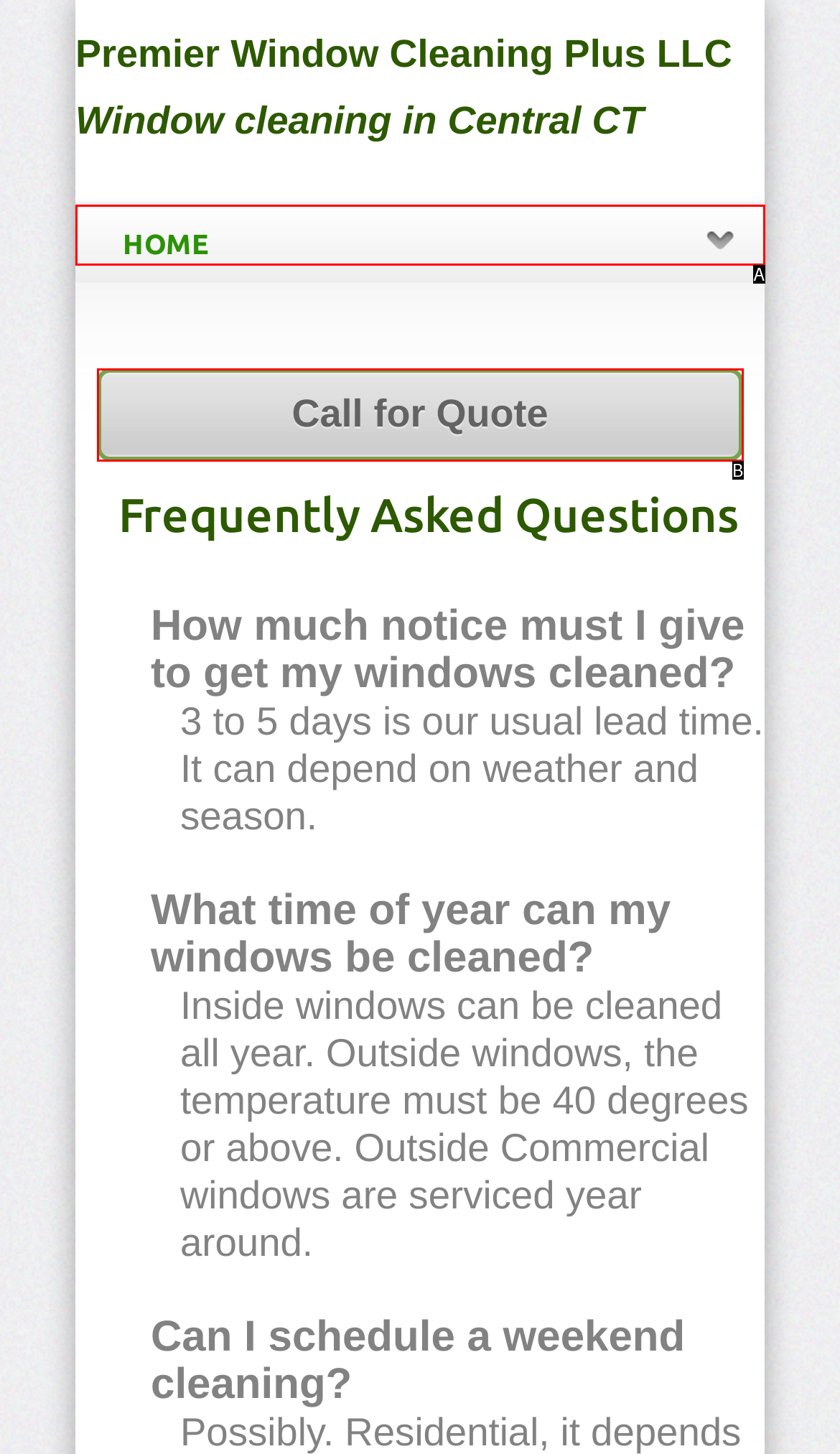Which option aligns with the description: HOME? Respond by selecting the correct letter.

A